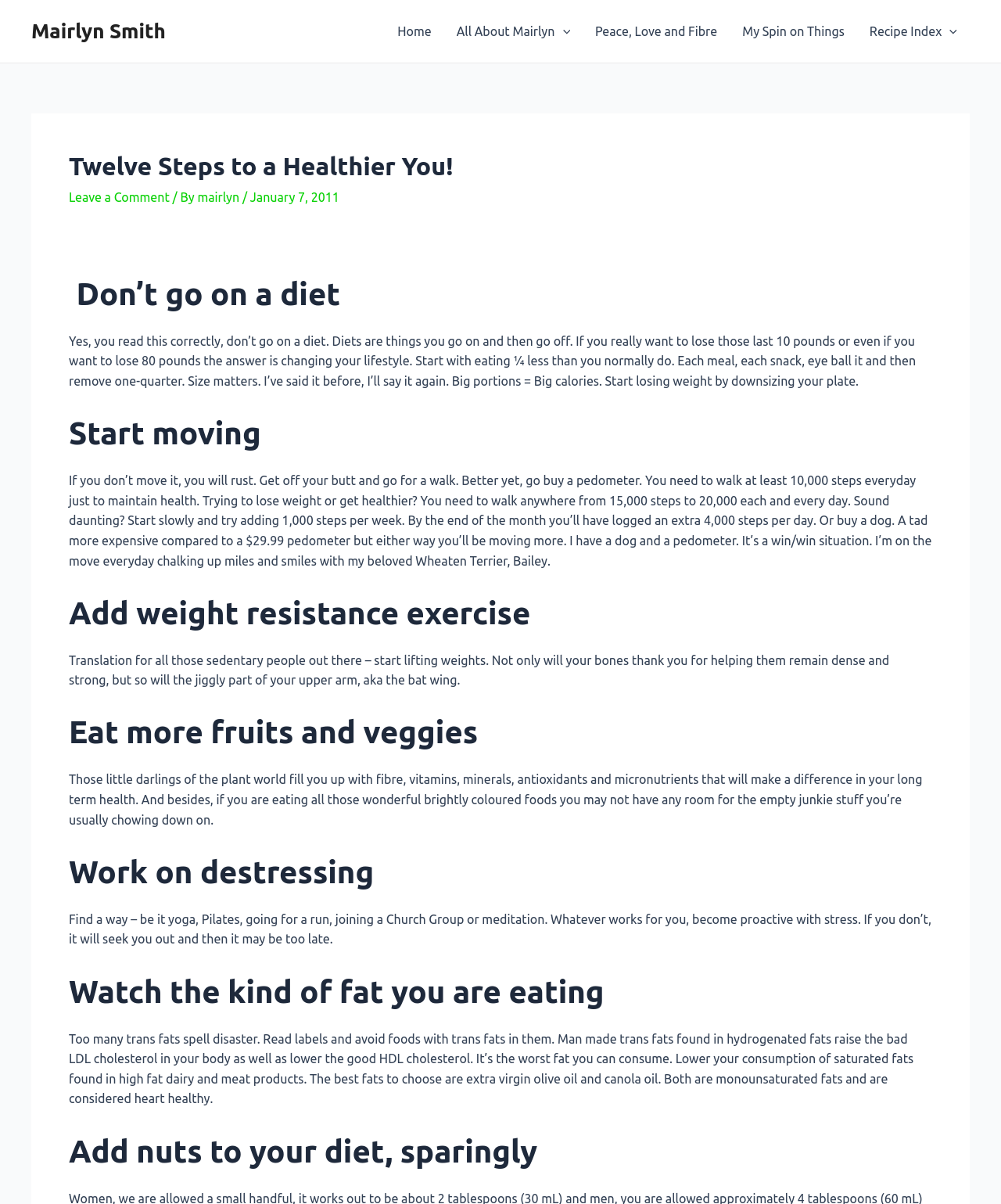Give a short answer using one word or phrase for the question:
What is the author of the article?

Mairlyn